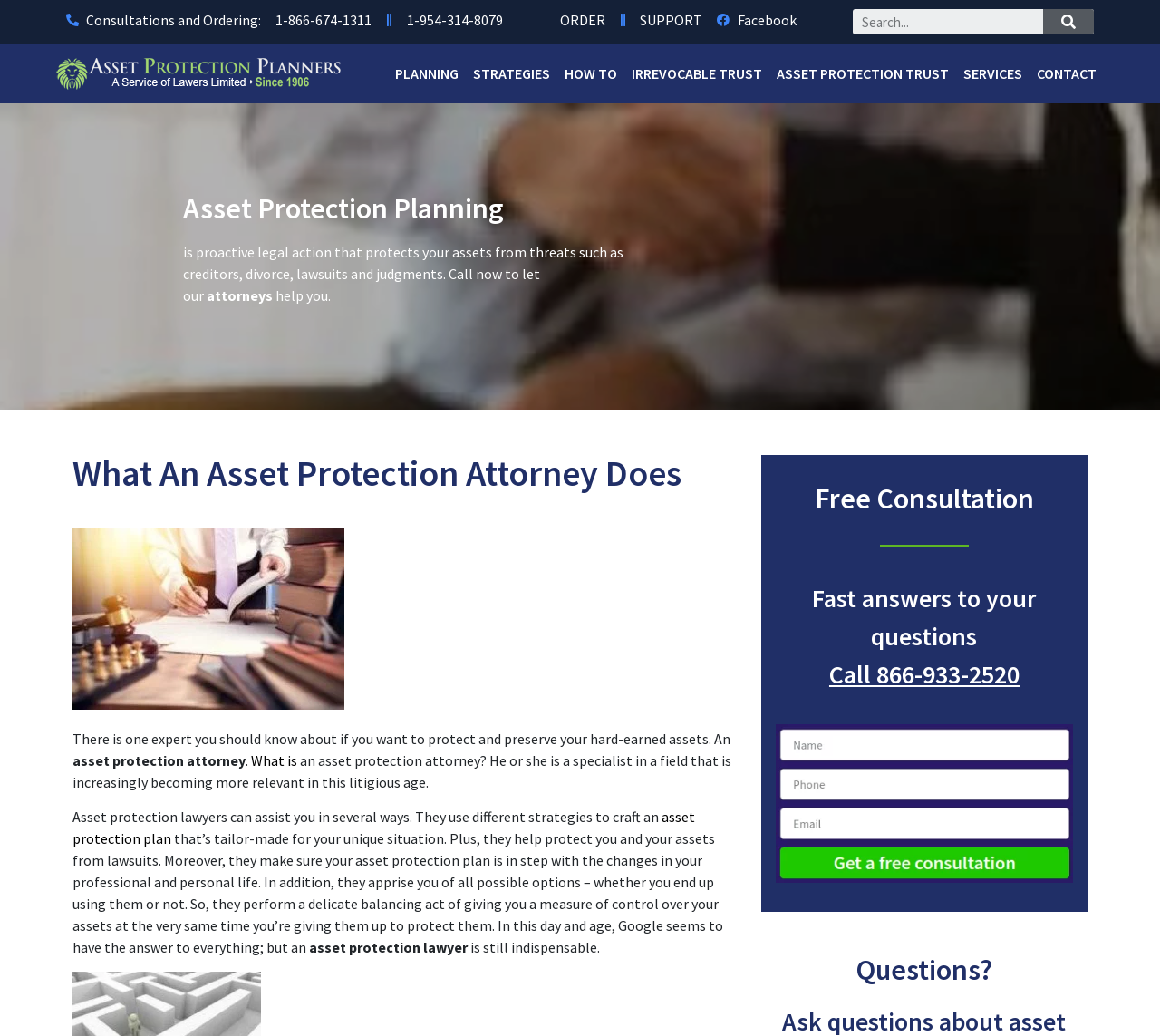Determine the bounding box coordinates of the element's region needed to click to follow the instruction: "Get a free consultation". Provide these coordinates as four float numbers between 0 and 1, formatted as [left, top, right, bottom].

[0.669, 0.467, 0.925, 0.495]